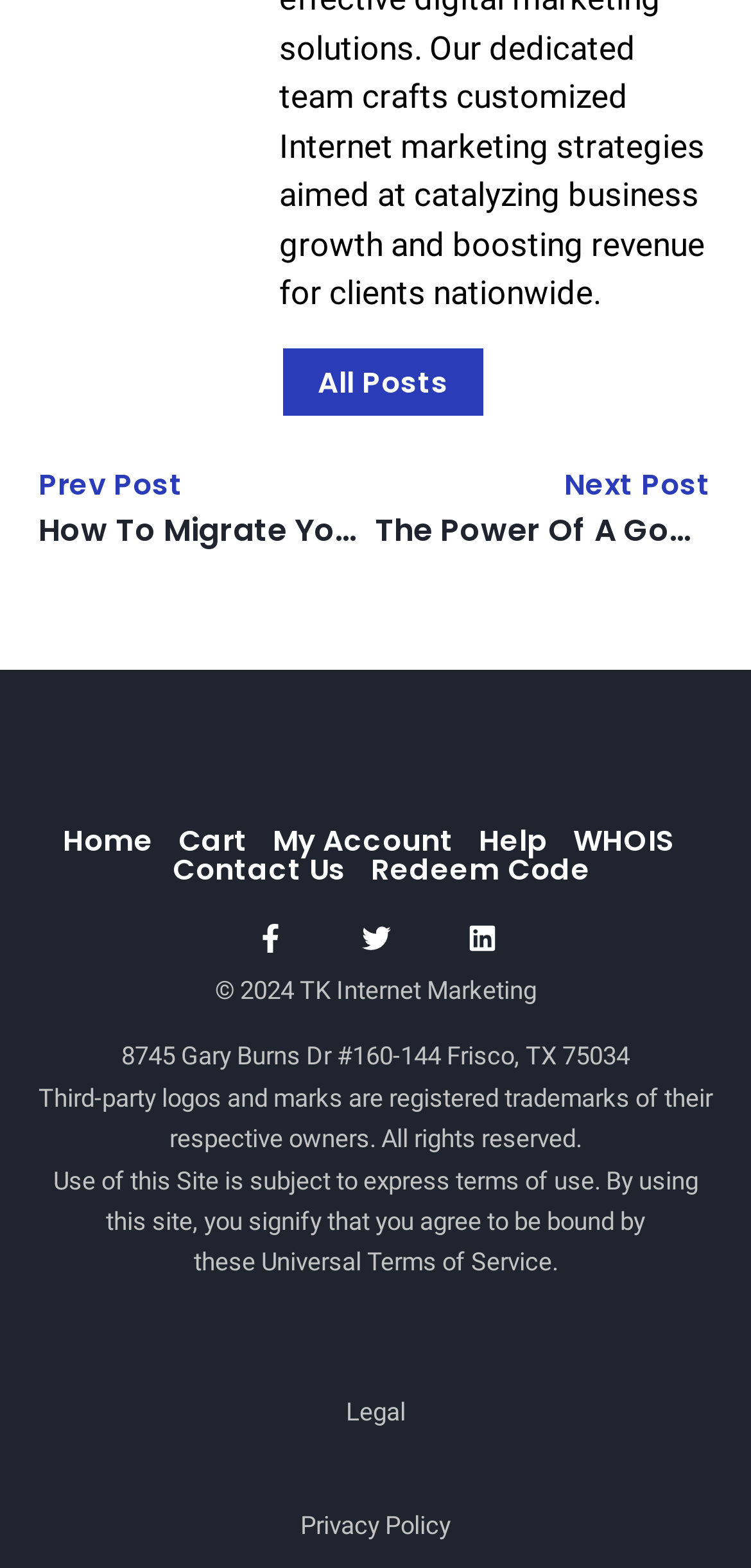Please identify the bounding box coordinates of the region to click in order to complete the given instruction: "visit Facebook page". The coordinates should be four float numbers between 0 and 1, i.e., [left, top, right, bottom].

[0.34, 0.589, 0.378, 0.608]